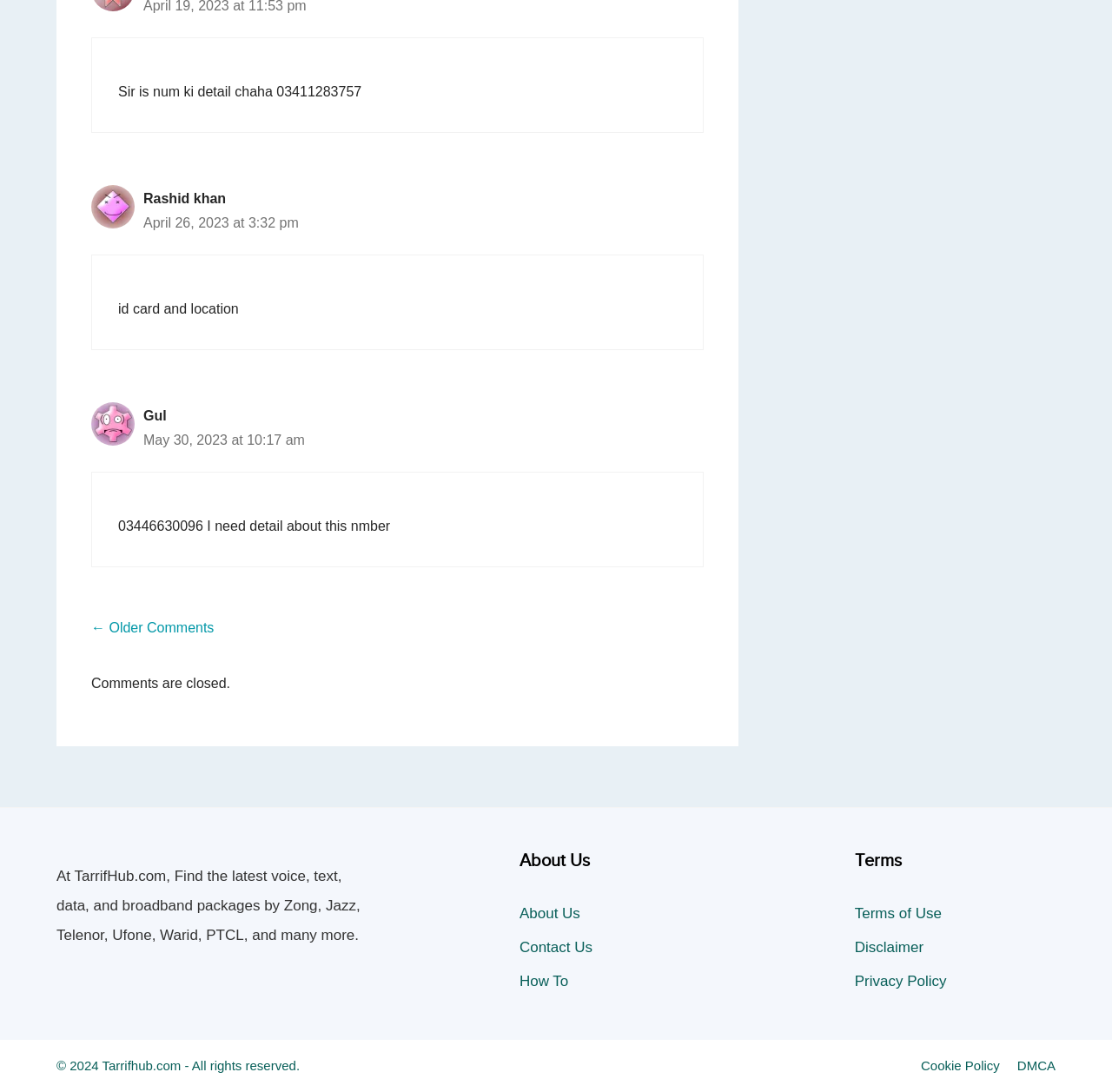Respond with a single word or phrase to the following question:
What is the name of the person who commented on April 26, 2023?

Rashid khan